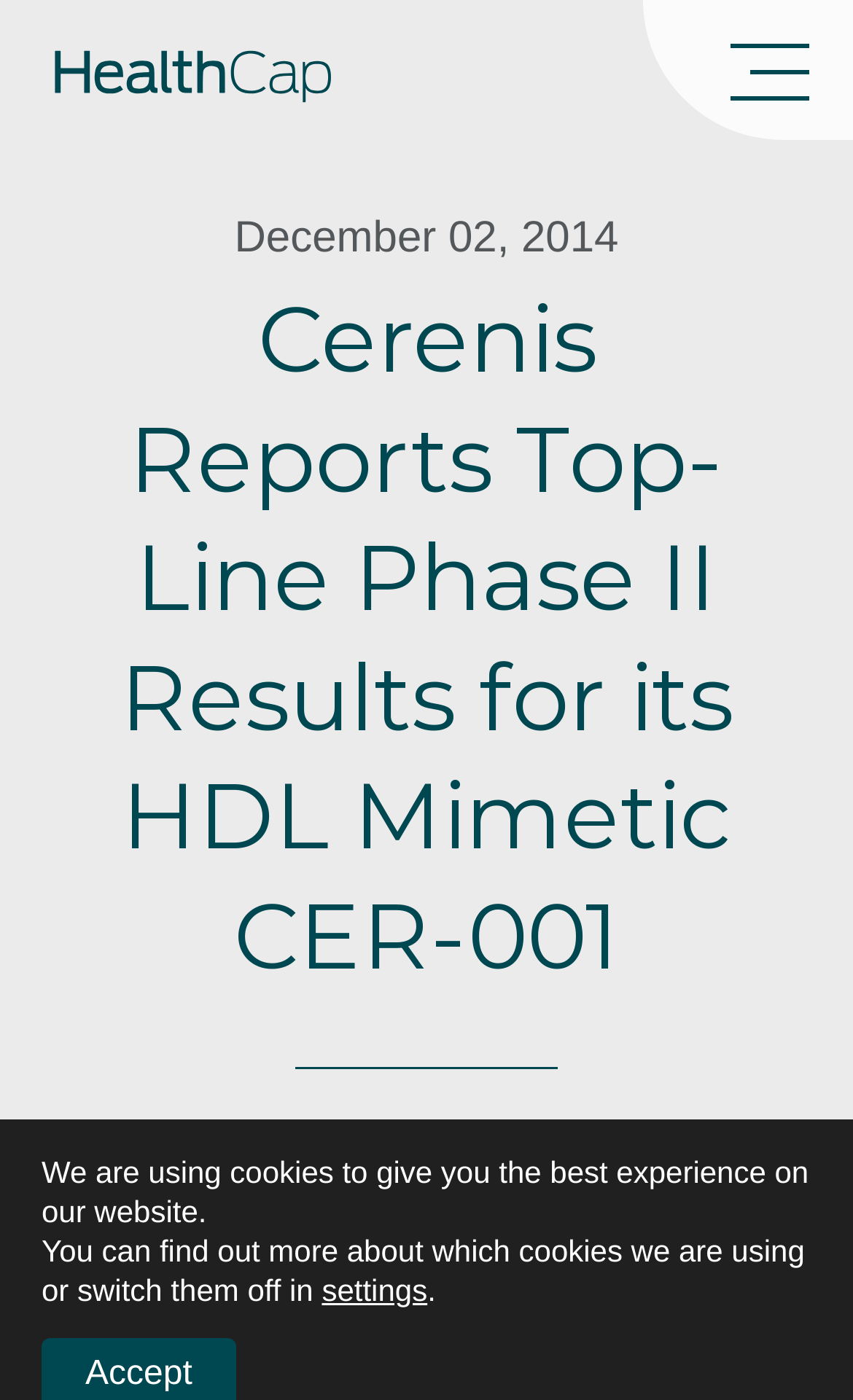Provide the bounding box coordinates of the HTML element described by the text: "parent_node: About". The coordinates should be in the format [left, top, right, bottom] with values between 0 and 1.

[0.754, 0.0, 1.0, 0.1]